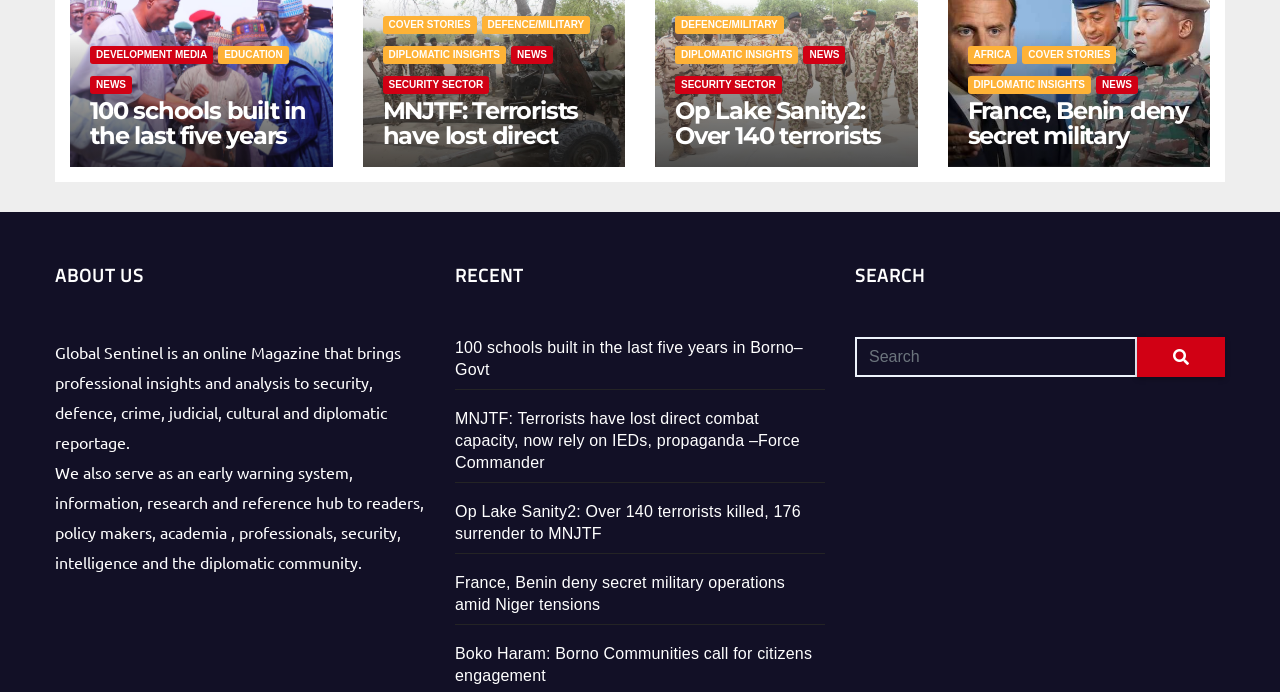Locate the UI element described by name="s" placeholder="Search" in the provided webpage screenshot. Return the bounding box coordinates in the format (top-left x, top-left y, bottom-right x, bottom-right y), ensuring all values are between 0 and 1.

[0.668, 0.487, 0.888, 0.545]